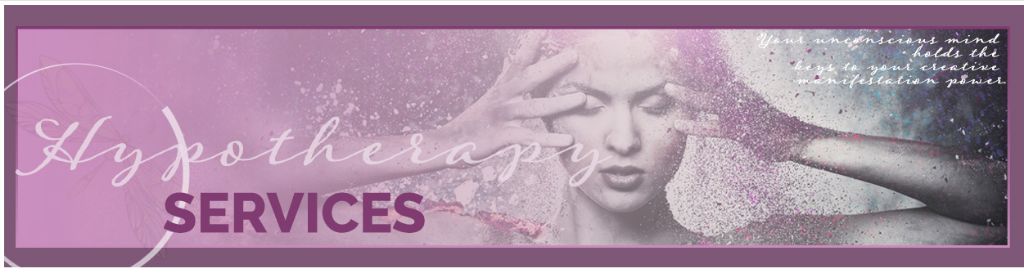What is the transformative potential of hypnotherapy according to the image?
Can you provide a detailed and comprehensive answer to the question?

The overlaying text 'Your unconscious mind holds the key to your creative manifestation power' implies that hypnotherapy has the potential to unlock an individual's creative manifestation power, suggesting a transformative impact on one's life.